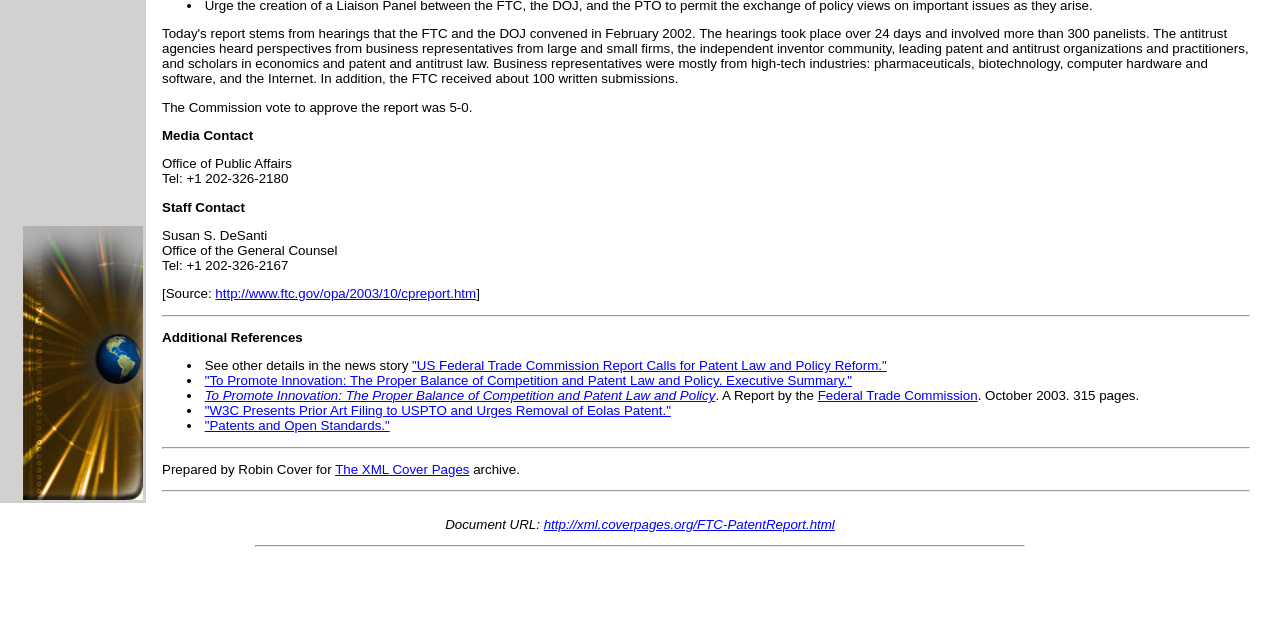Provide the bounding box coordinates for the UI element that is described by this text: "The XML Cover Pages". The coordinates should be in the form of four float numbers between 0 and 1: [left, top, right, bottom].

[0.262, 0.722, 0.367, 0.745]